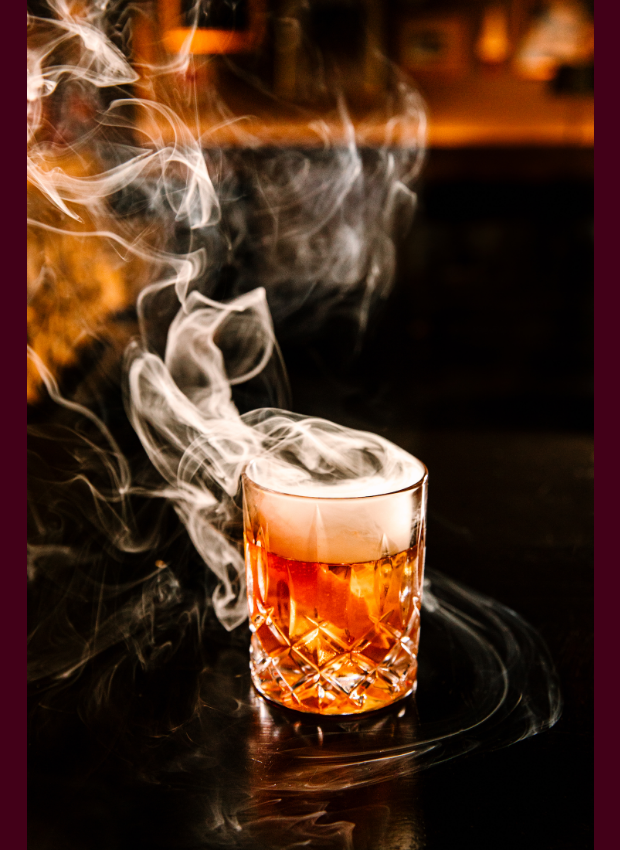Give a one-word or one-phrase response to the question:
What type of restaurant is Margo?

Mediterranean